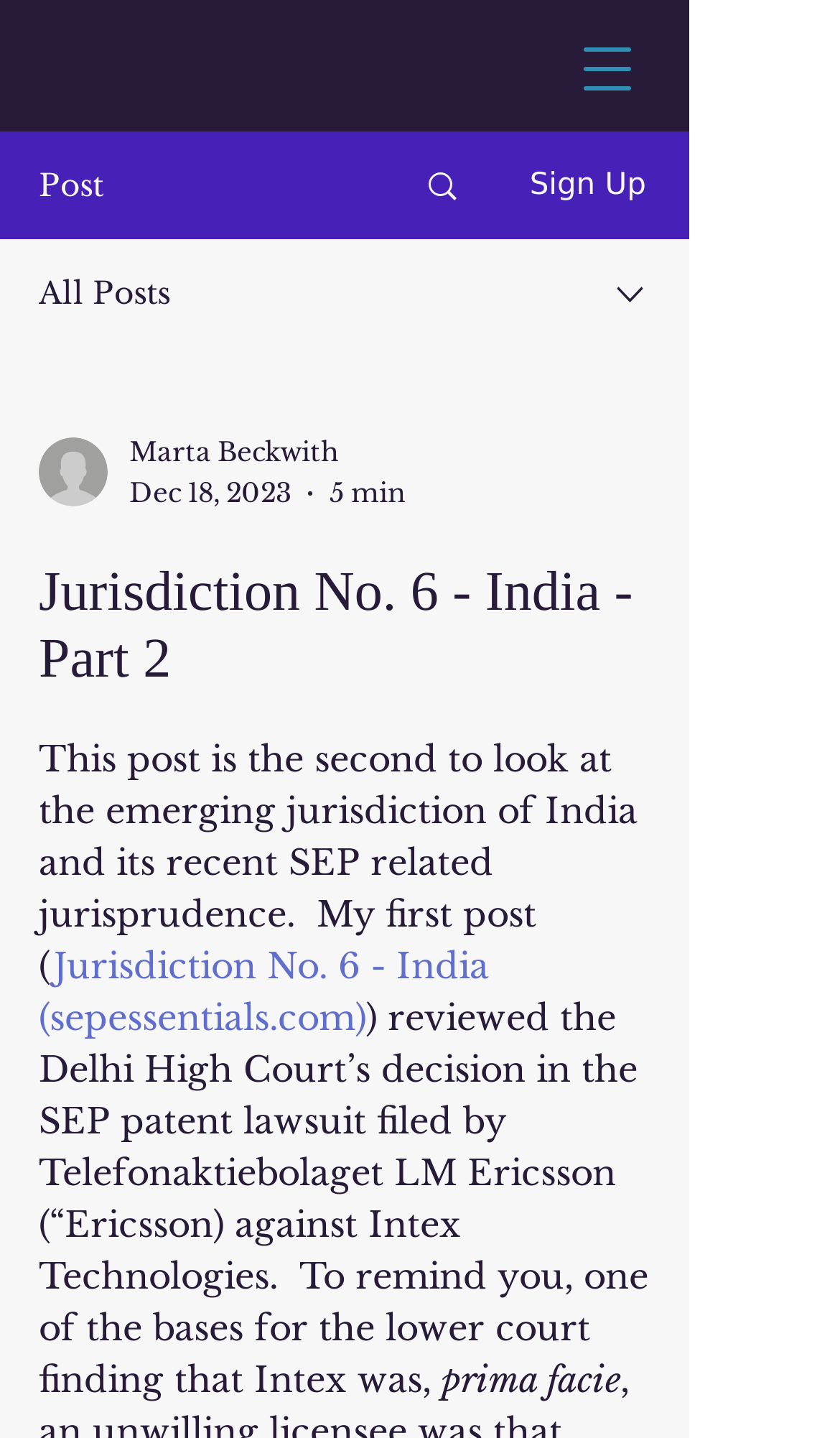Please find the bounding box coordinates of the element that you should click to achieve the following instruction: "Open navigation menu". The coordinates should be presented as four float numbers between 0 and 1: [left, top, right, bottom].

[0.659, 0.01, 0.787, 0.085]